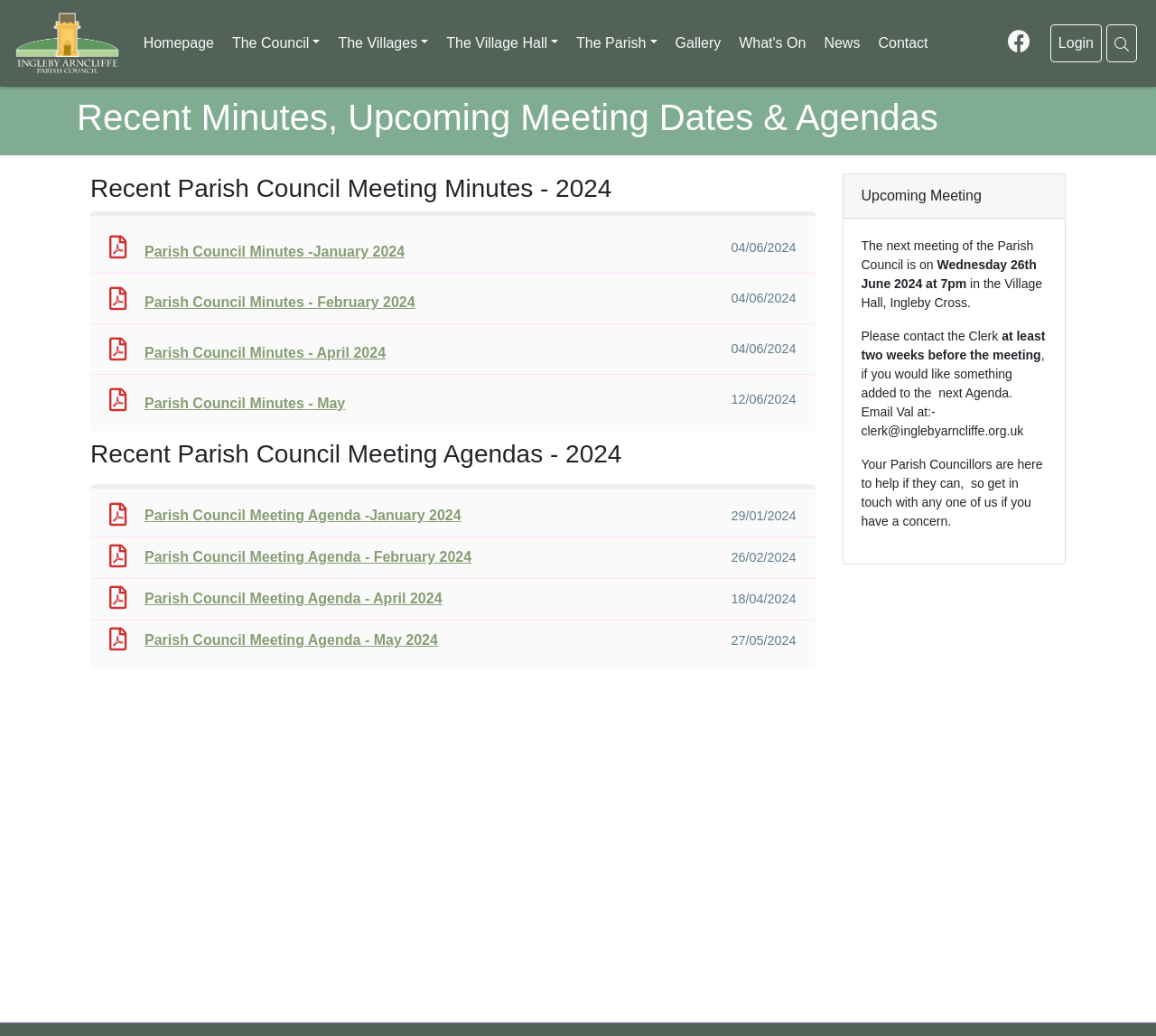Please specify the bounding box coordinates of the clickable region necessary for completing the following instruction: "go to homepage". The coordinates must consist of four float numbers between 0 and 1, i.e., [left, top, right, bottom].

[0.118, 0.024, 0.191, 0.06]